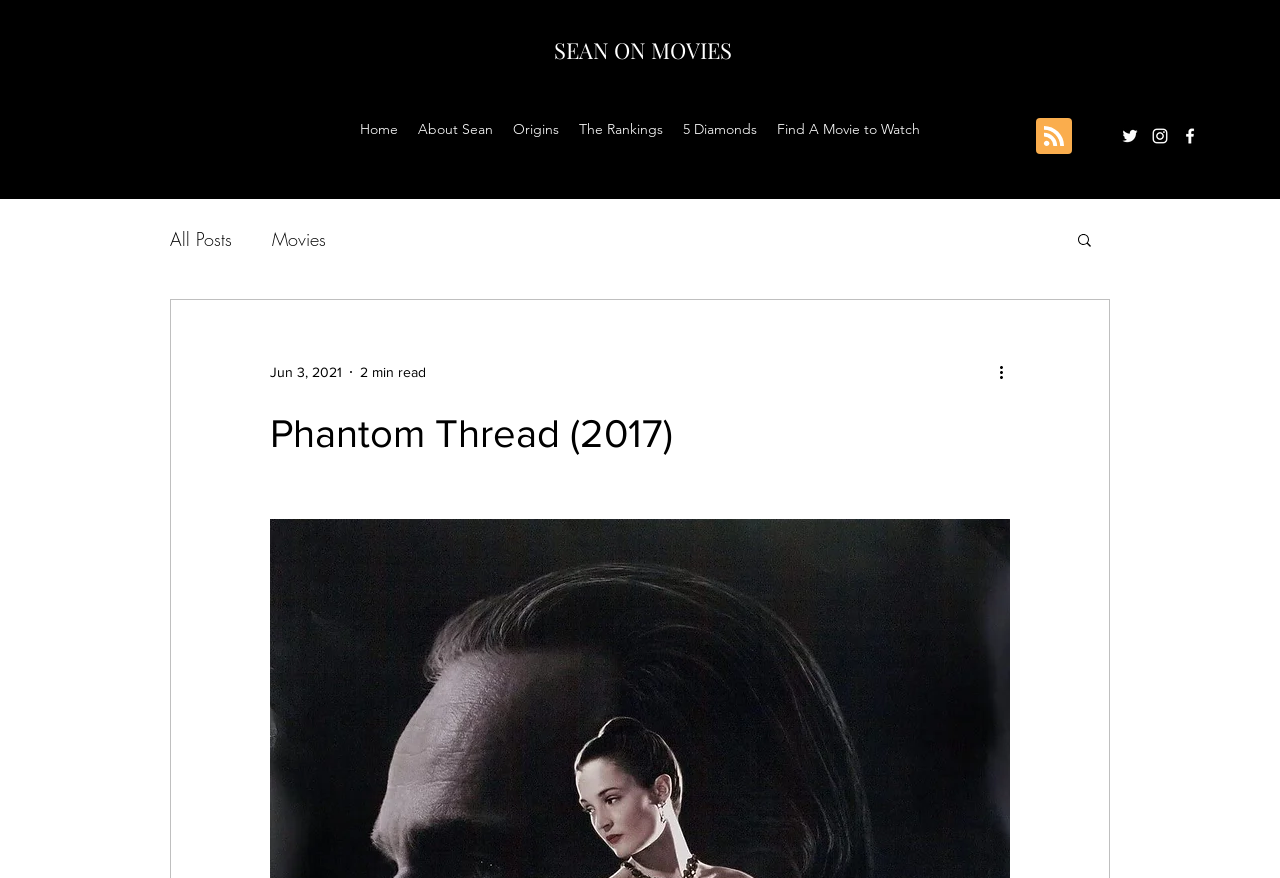Using the provided element description: "Find A Movie to Watch", identify the bounding box coordinates. The coordinates should be four floats between 0 and 1 in the order [left, top, right, bottom].

[0.599, 0.13, 0.727, 0.164]